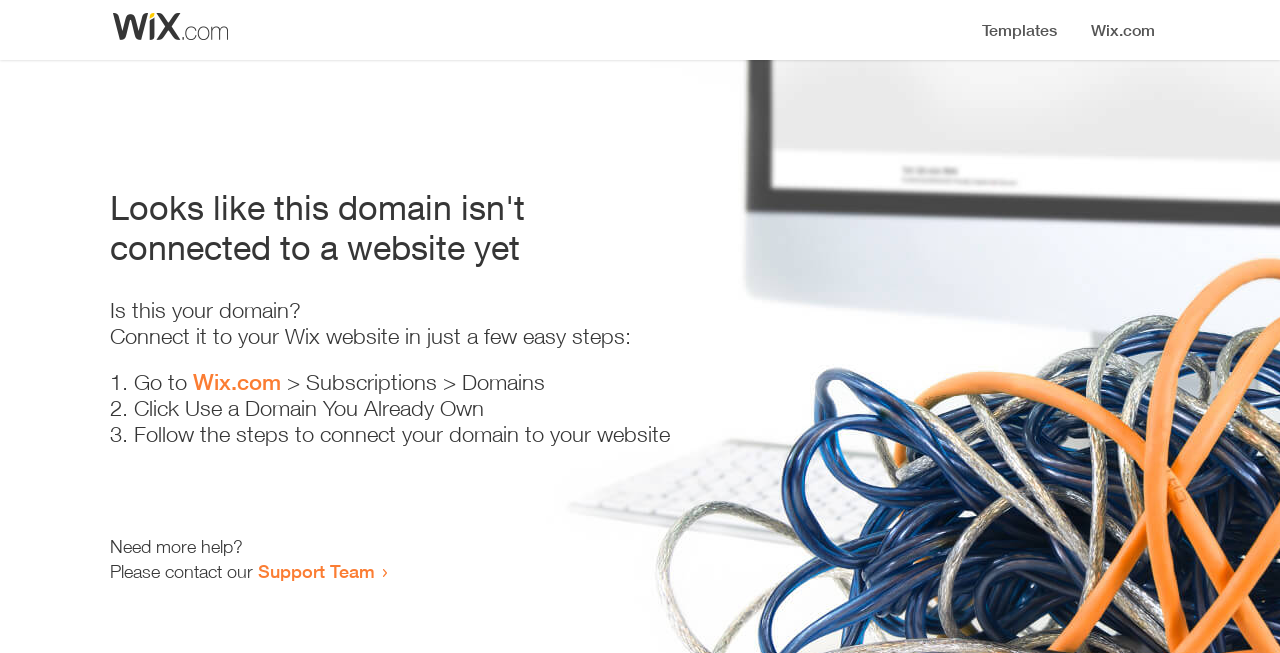Analyze the image and deliver a detailed answer to the question: What should I do if I need more help?

The webpage suggests that if I need more help, I should 'Please contact our Support Team'.